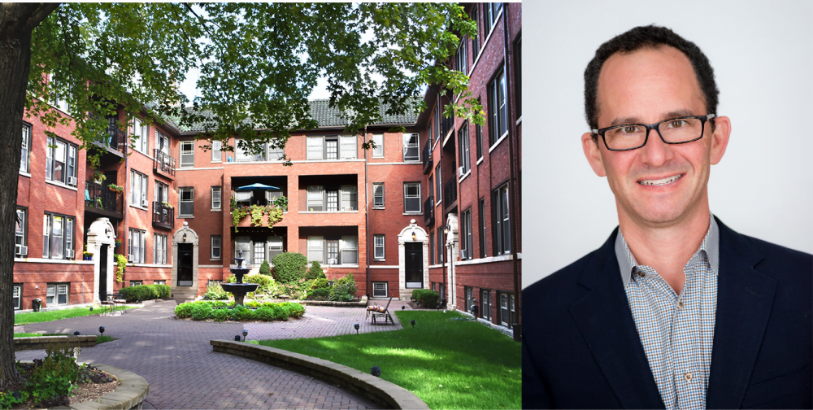Give an in-depth description of the image.

The image features a charming residential courtyard of a vintage brick apartment building, showcasing well-maintained greenery and a central fountain. The architecture reflects classic design elements, such as arched doorways and decorative stone accents, creating an inviting atmosphere. Adjacent to this courtyard view is a professional headshot of Andy Friedman, a broker associated with Kiser Group, who provides insights into the implications of condominium deconversions in Chicago. His expertise is highlighted in a discussion about recent legislation affecting condo owners and the potential unintended consequences of stricter voting thresholds for property deconversion.